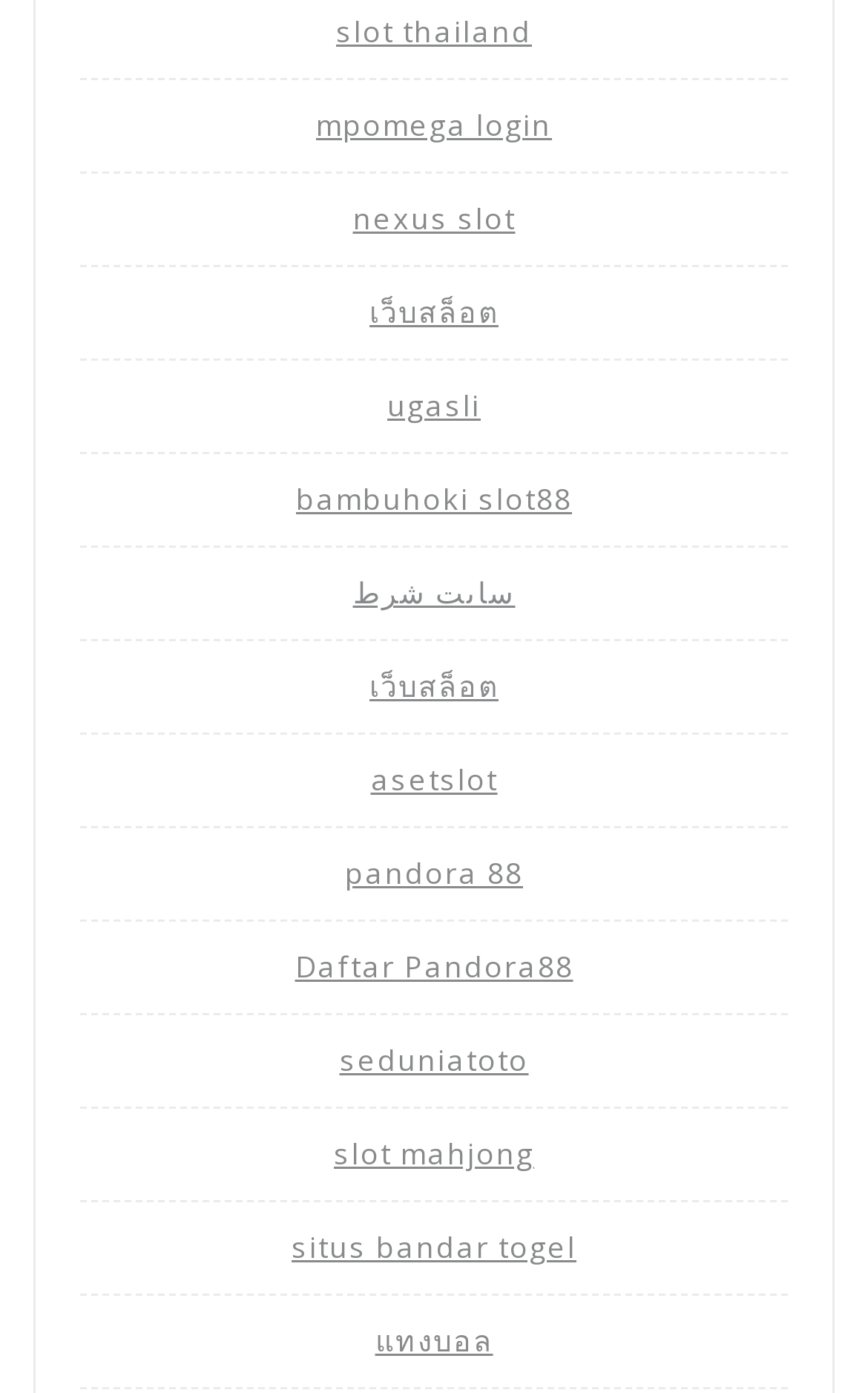Please identify the bounding box coordinates of the clickable region that I should interact with to perform the following instruction: "visit slot thailand". The coordinates should be expressed as four float numbers between 0 and 1, i.e., [left, top, right, bottom].

[0.387, 0.009, 0.613, 0.037]